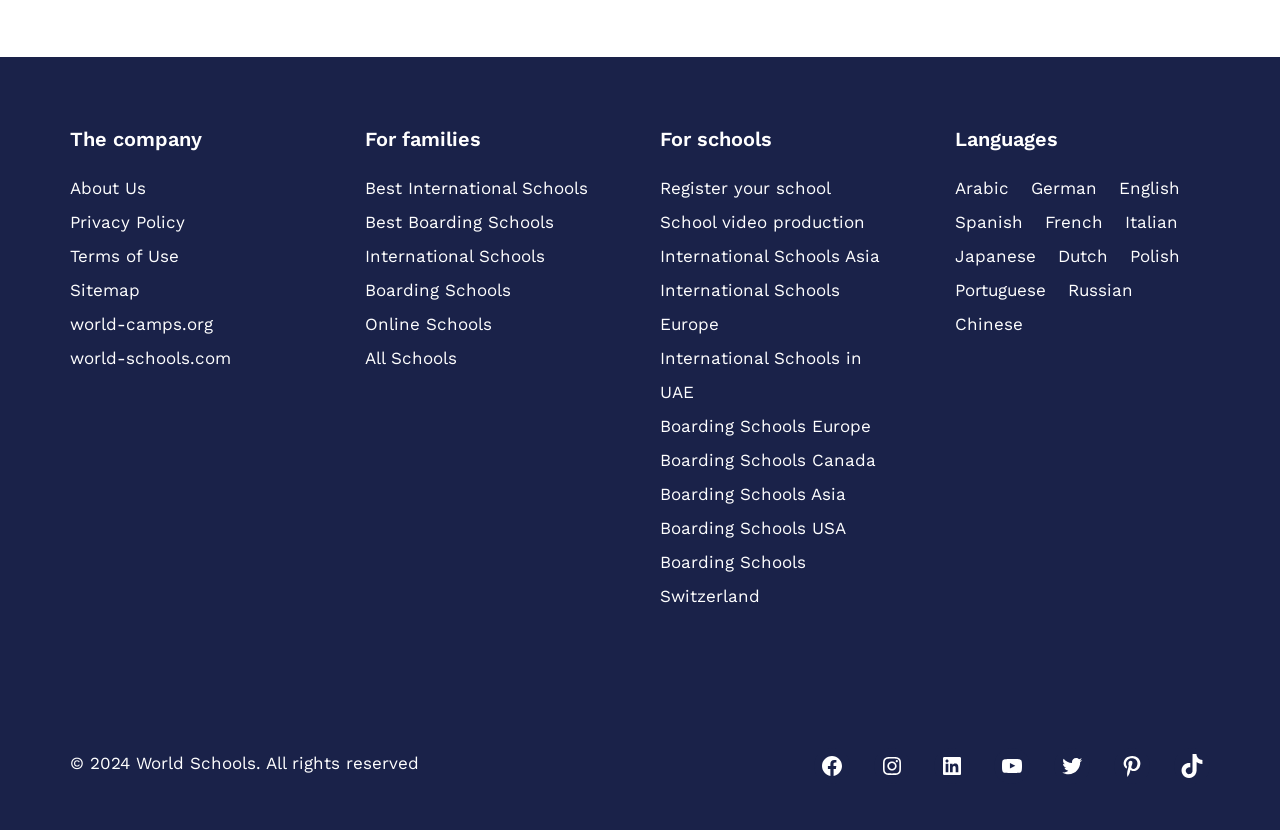Analyze the image and answer the question with as much detail as possible: 
What social media platforms are linked?

The webpage links to 6 social media platforms, including Facebook, Instagram, LinkedIn, YouTube, Twitter, and Pinterest, as well as TikTok.